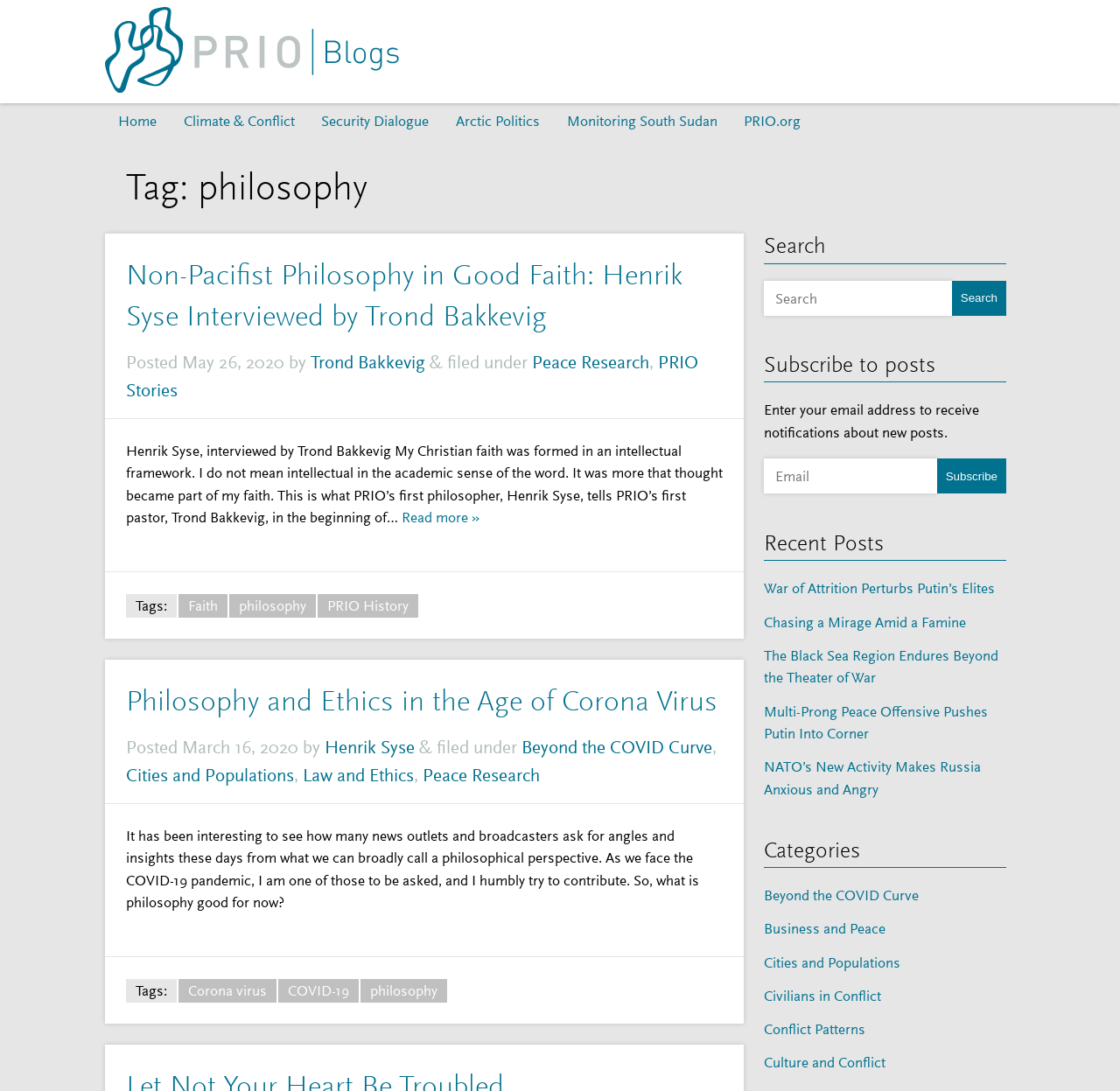Who is the author of the second article?
Give a single word or phrase answer based on the content of the image.

Henrik Syse